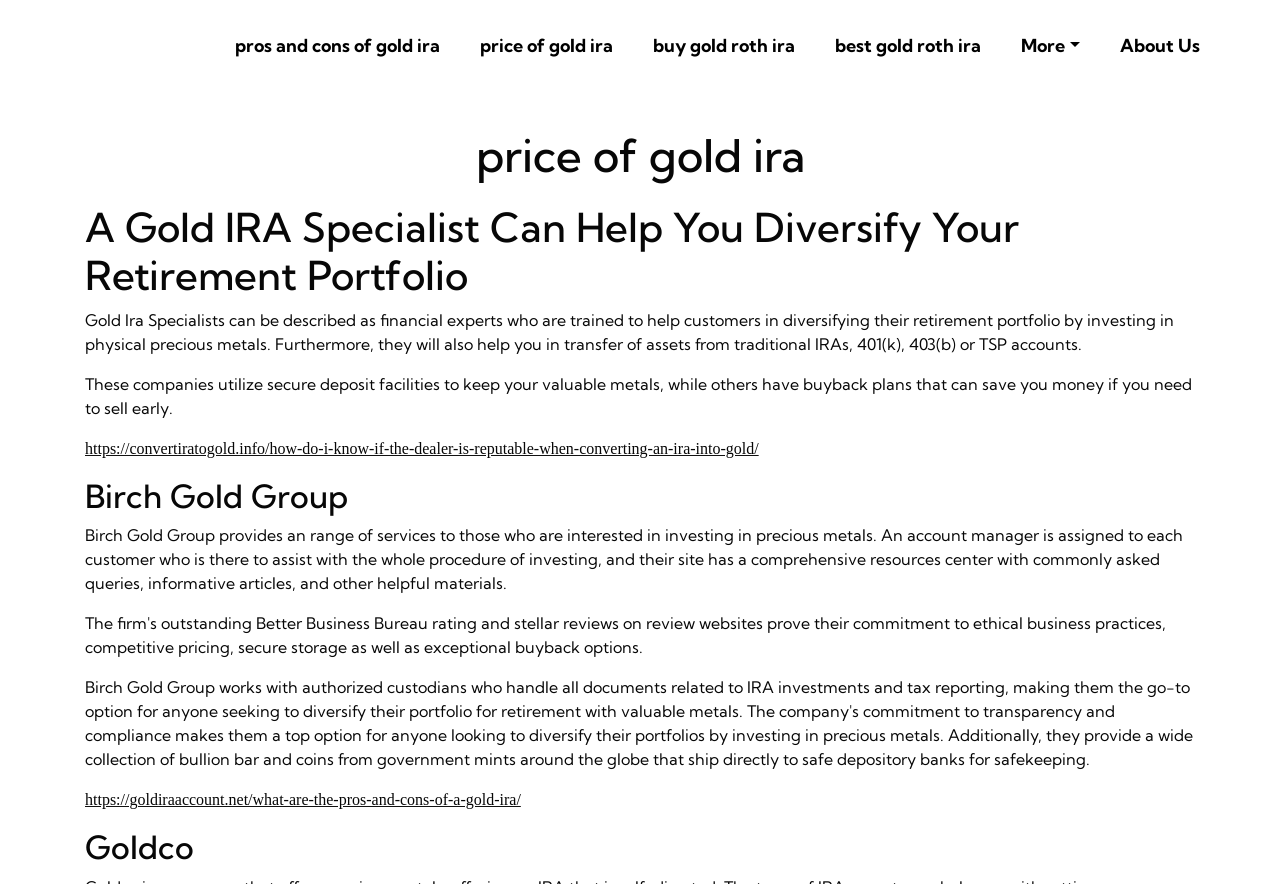Please provide a brief answer to the following inquiry using a single word or phrase:
What is the purpose of the 'More' button?

Show more links